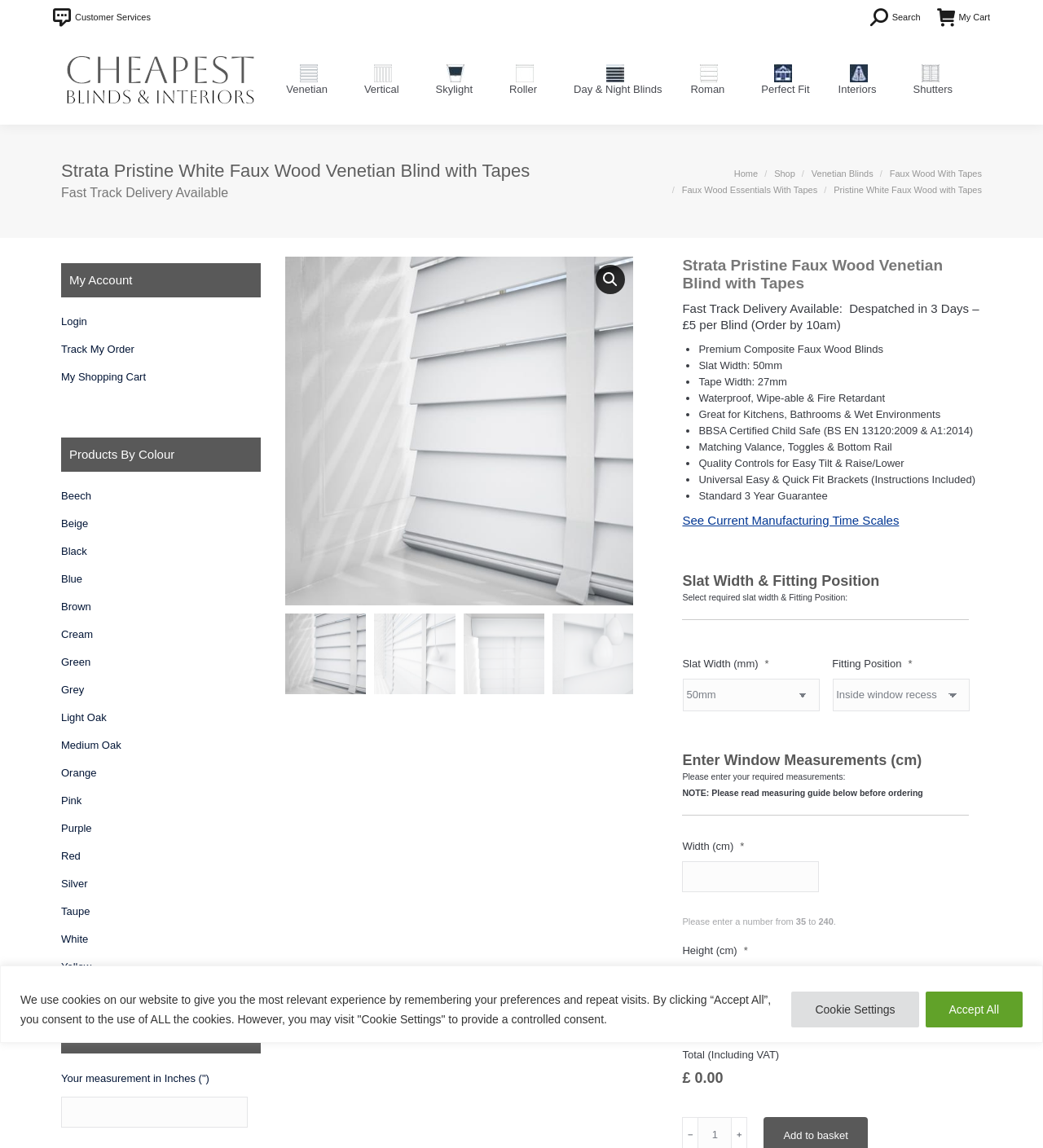Locate the bounding box coordinates of the clickable area to execute the instruction: "Choose a fitting position". Provide the coordinates as four float numbers between 0 and 1, represented as [left, top, right, bottom].

[0.799, 0.591, 0.93, 0.62]